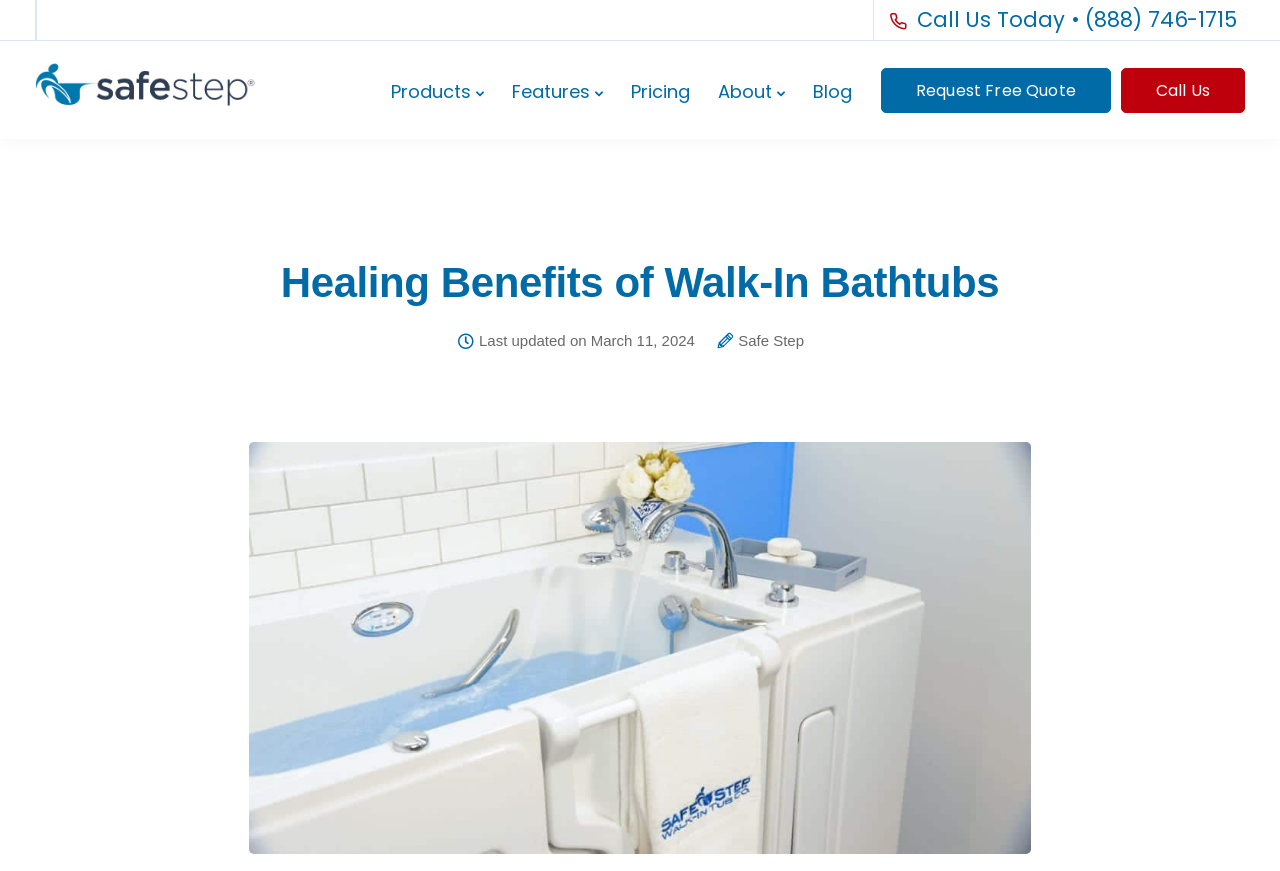Describe all the visual and textual components of the webpage comprehensively.

The webpage is about the healing benefits of walk-in bathtubs, with a focus on Safe Step products. At the top, there is a logo of Safe Step Walk-In Tub, accompanied by a navigation menu with links to various sections, including Products, Features, Pricing, About, and Blog. 

Below the navigation menu, there is a call-to-action section with a heading "Get your Free Quote Now!" and a form to fill out, which includes fields for name, phone number, zip code, and email. The form also has a checkbox to accept the Safe Step Privacy Policy and a "Get Started" button.

On the top-right corner, there is a link to call the company, along with its phone number. Below the form, there is a heading "Healing Benefits of Walk-In Bathtubs" and some text, although the exact content is not specified. 

At the bottom of the page, there is a footer section with a link to the company's website, a copyright notice, and a note indicating that the page was last updated on March 11, 2024.